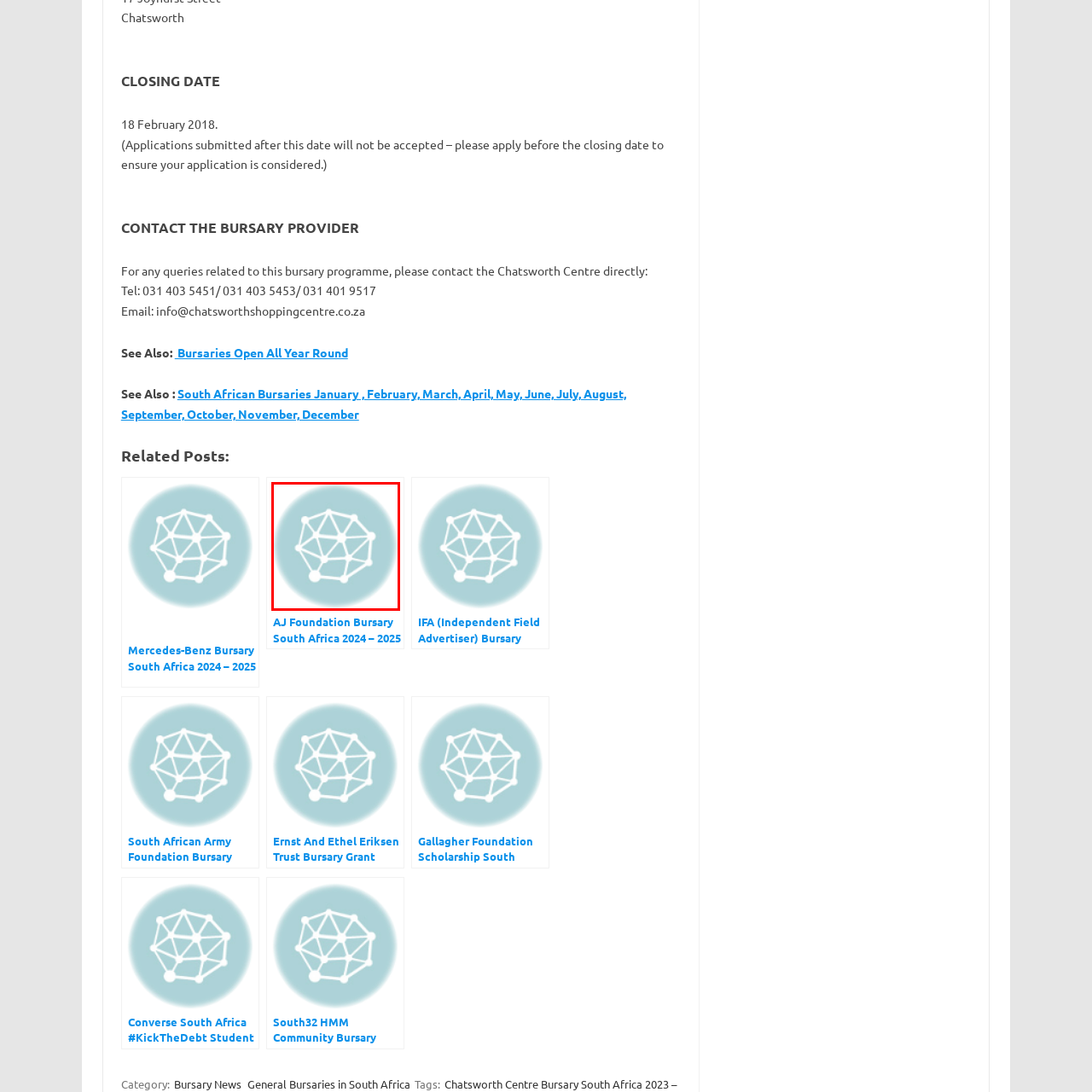What does the geometric network in the logo represent?
Direct your attention to the image marked by the red bounding box and answer the question with a single word or phrase.

Connectivity, collaboration, and sharing of information